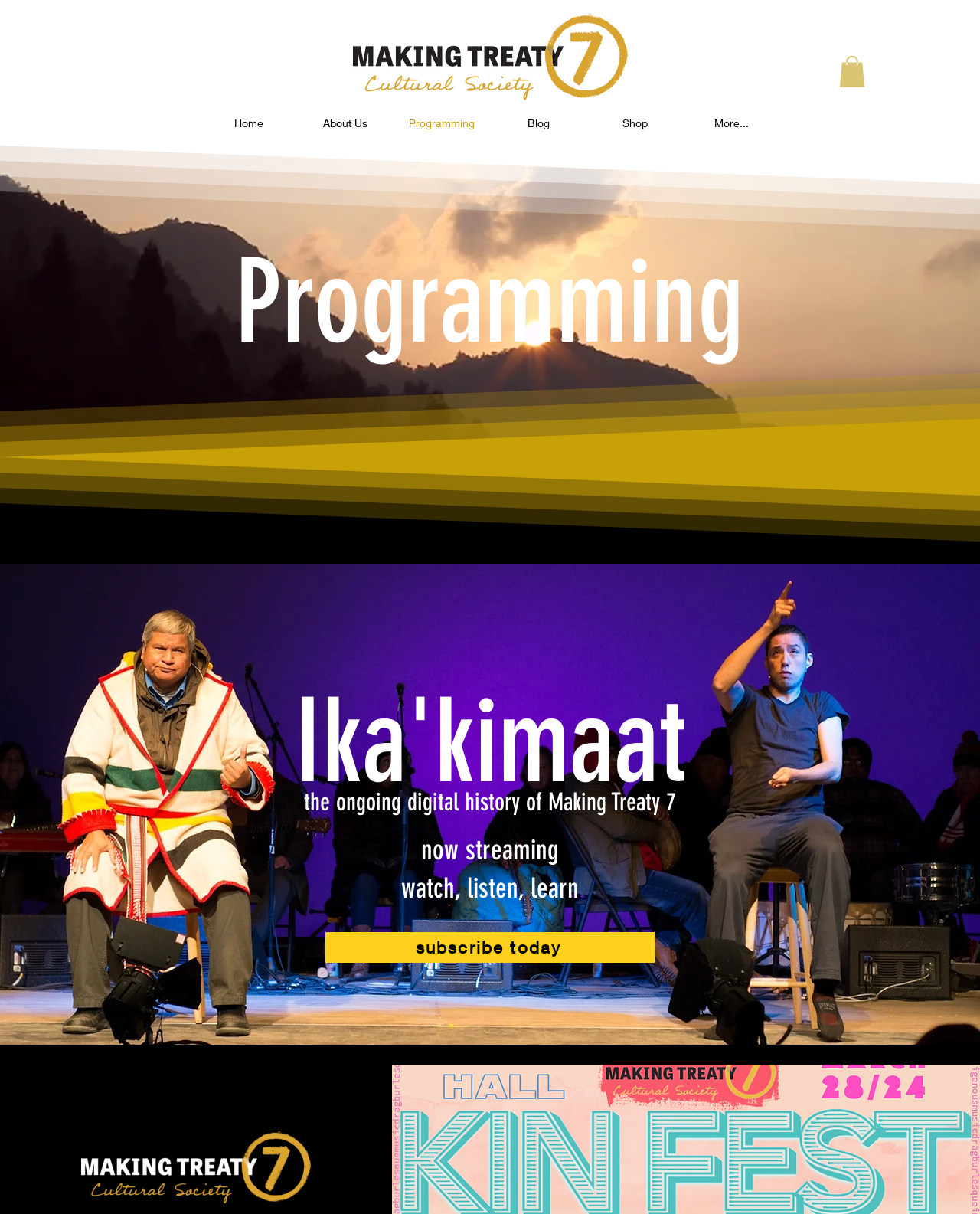What is the title of the main section?
Answer the question with a detailed explanation, including all necessary information.

The main section has a heading element with text 'Programming' and bounding box coordinates [0.117, 0.183, 0.882, 0.315]. This suggests that the title of the main section is 'Programming'.